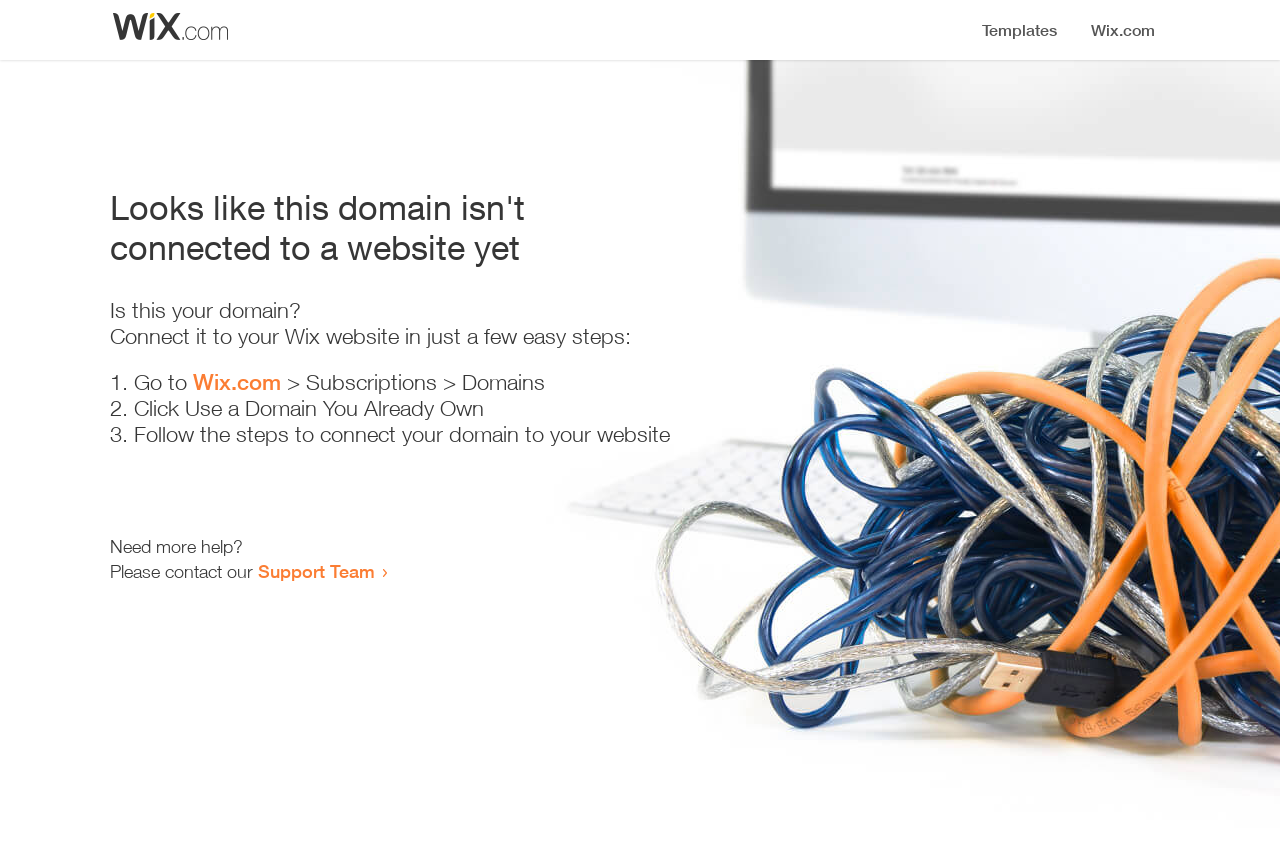Generate the text content of the main heading of the webpage.

Looks like this domain isn't
connected to a website yet